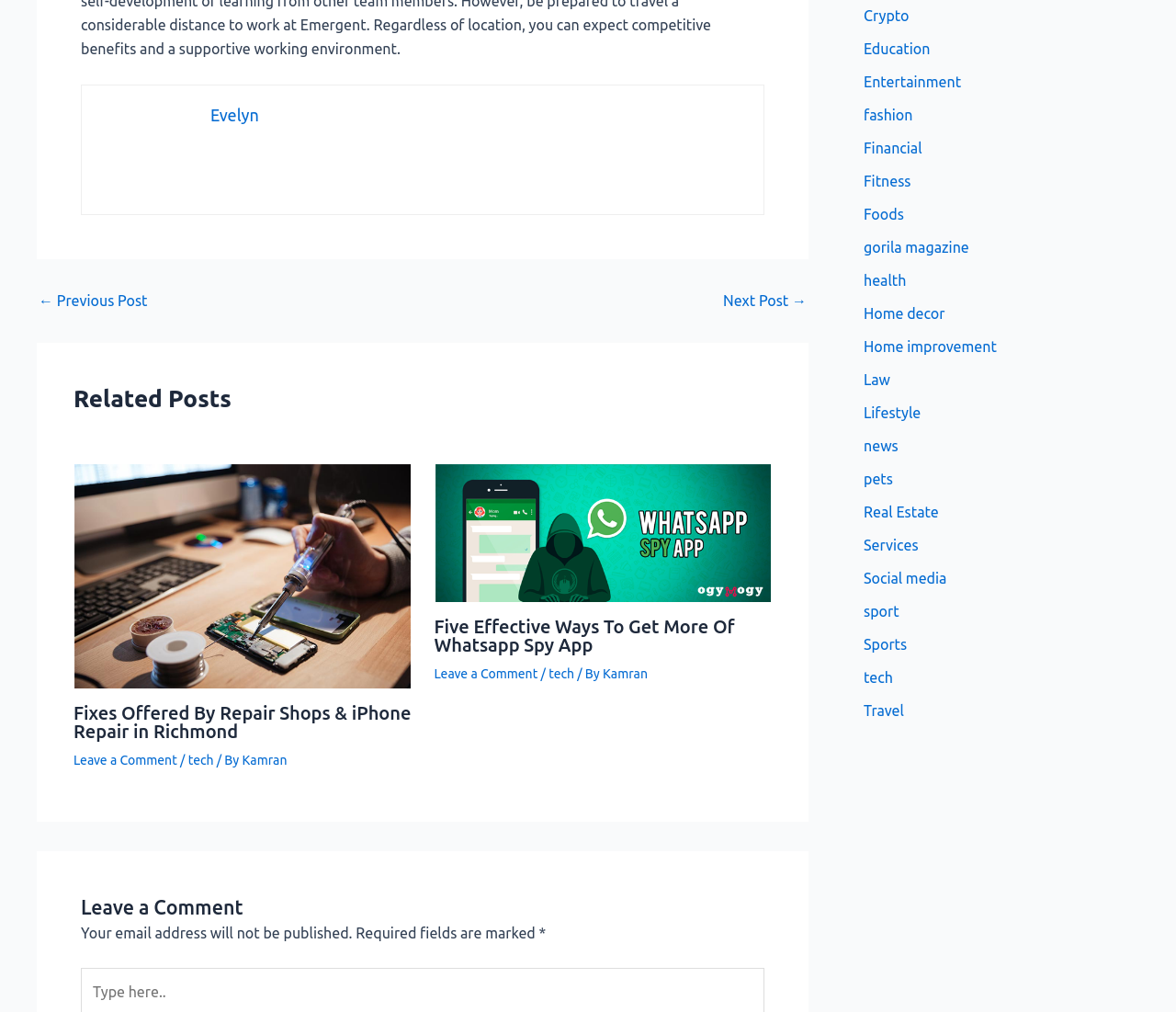Kindly determine the bounding box coordinates for the area that needs to be clicked to execute this instruction: "Click on the 'Fi Repost Great Renewal' link".

None